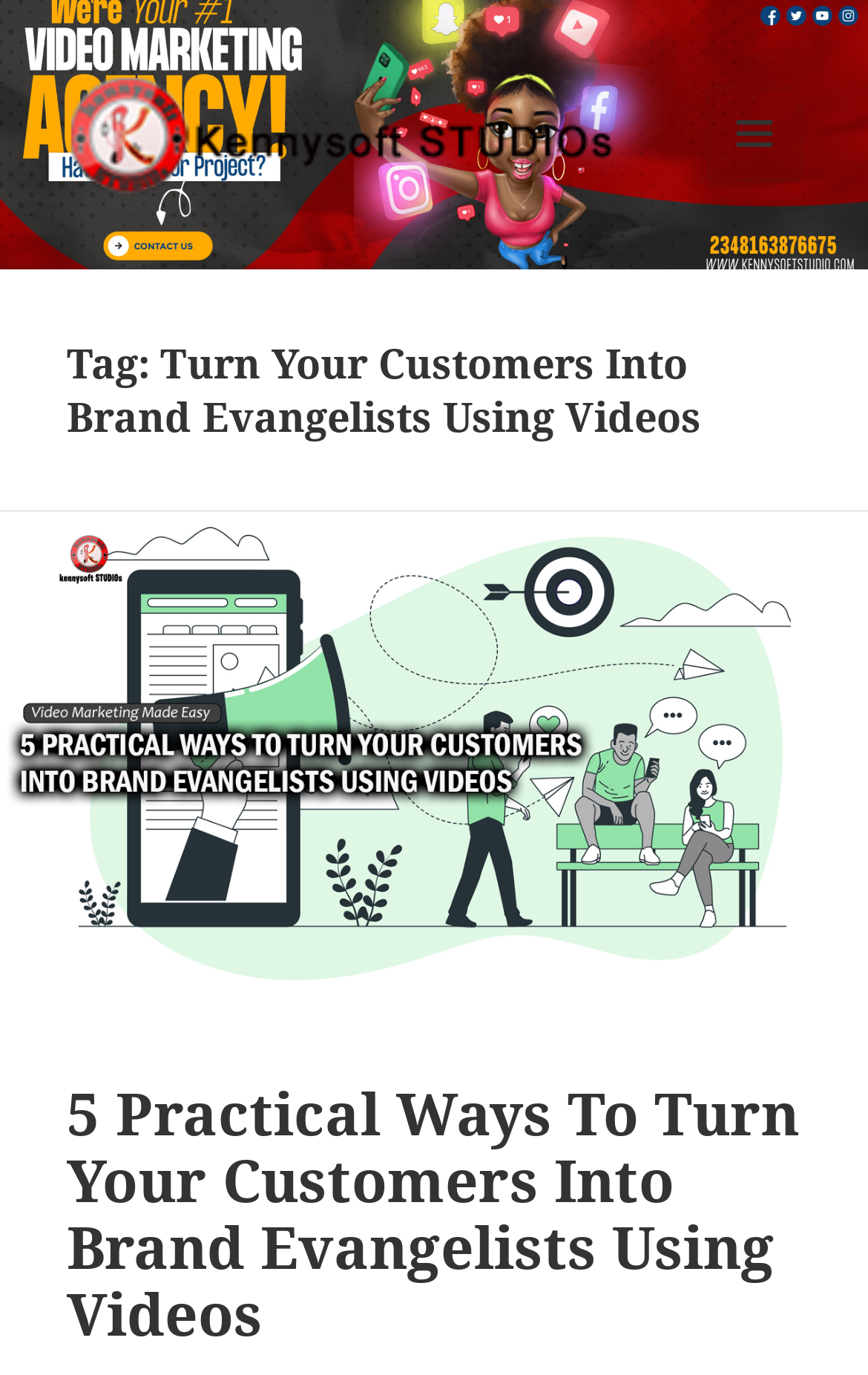Generate a thorough caption detailing the webpage content.

The webpage is a blog post titled "Turn Your Customers Into Brand Evangelists Using Videos" on the Kennysoft Blog. At the top left, there is a link and an image, both labeled "Kennysoft Blog", which likely serve as a logo and a navigation link to the blog's homepage. 

Below the logo, there is a link to the Kennysoft Blog again, which might be a secondary navigation link. To the top right, a button with a menu icon is located, which is currently not expanded. 

The main content of the blog post is divided into two sections. The first section has a heading that reads "Tag: Turn Your Customers Into Brand Evangelists Using Videos", indicating that the post is categorized under this tag. 

Below the tag heading, there is a hidden link to the blog post itself, which is not visible to the user. The second section has another heading with the same title as the blog post, "5 Practical Ways To Turn Your Customers Into Brand Evangelists Using Videos", which is likely the title of the article. 

Underneath the article title, there is a link to the same blog post again, which might be a permalink or a "read more" link. Overall, the webpage has a simple layout with a focus on the blog post content.